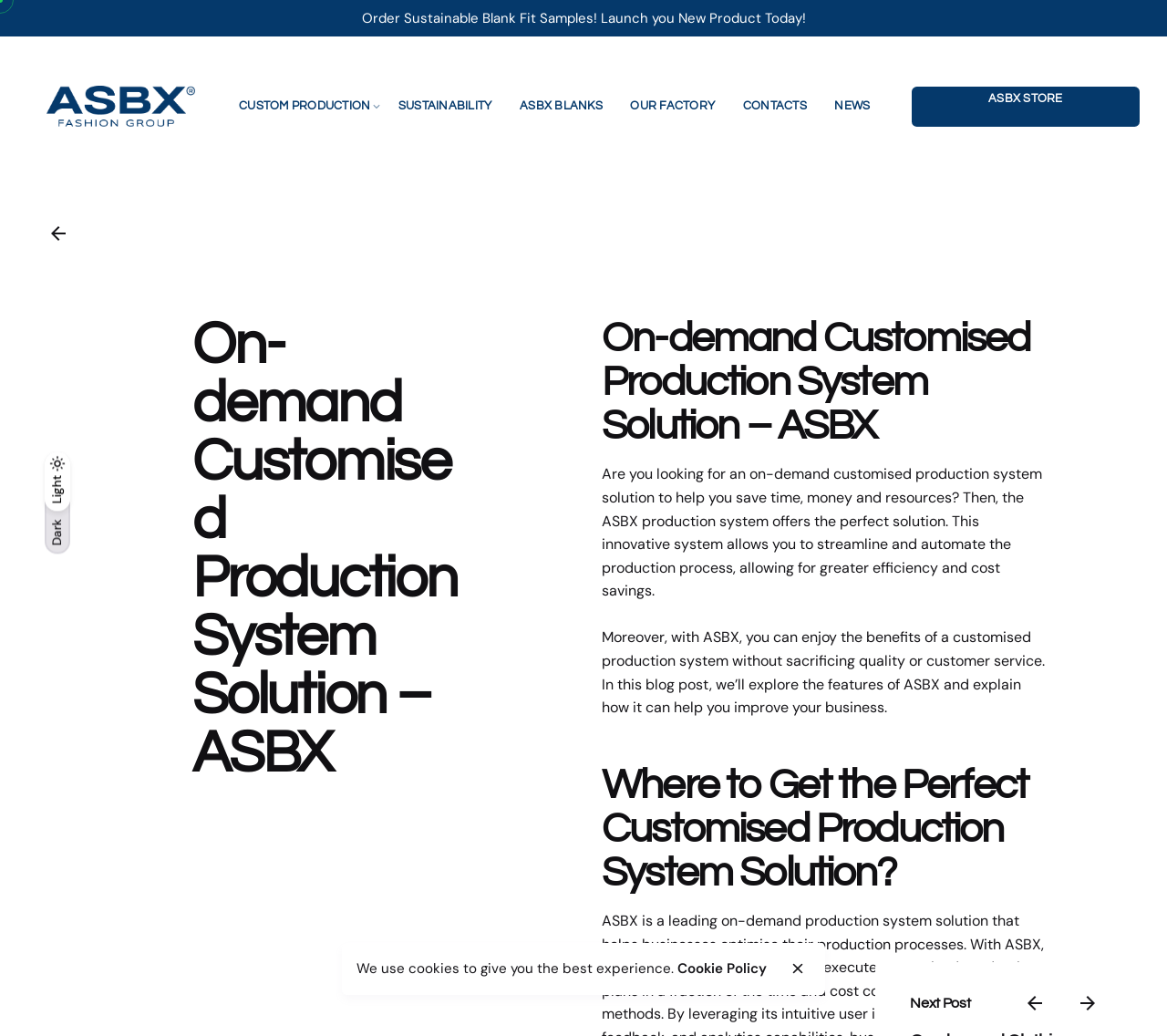Provide the bounding box coordinates of the section that needs to be clicked to accomplish the following instruction: "Learn about clothing manufacturers in Portugal."

[0.04, 0.076, 0.167, 0.13]